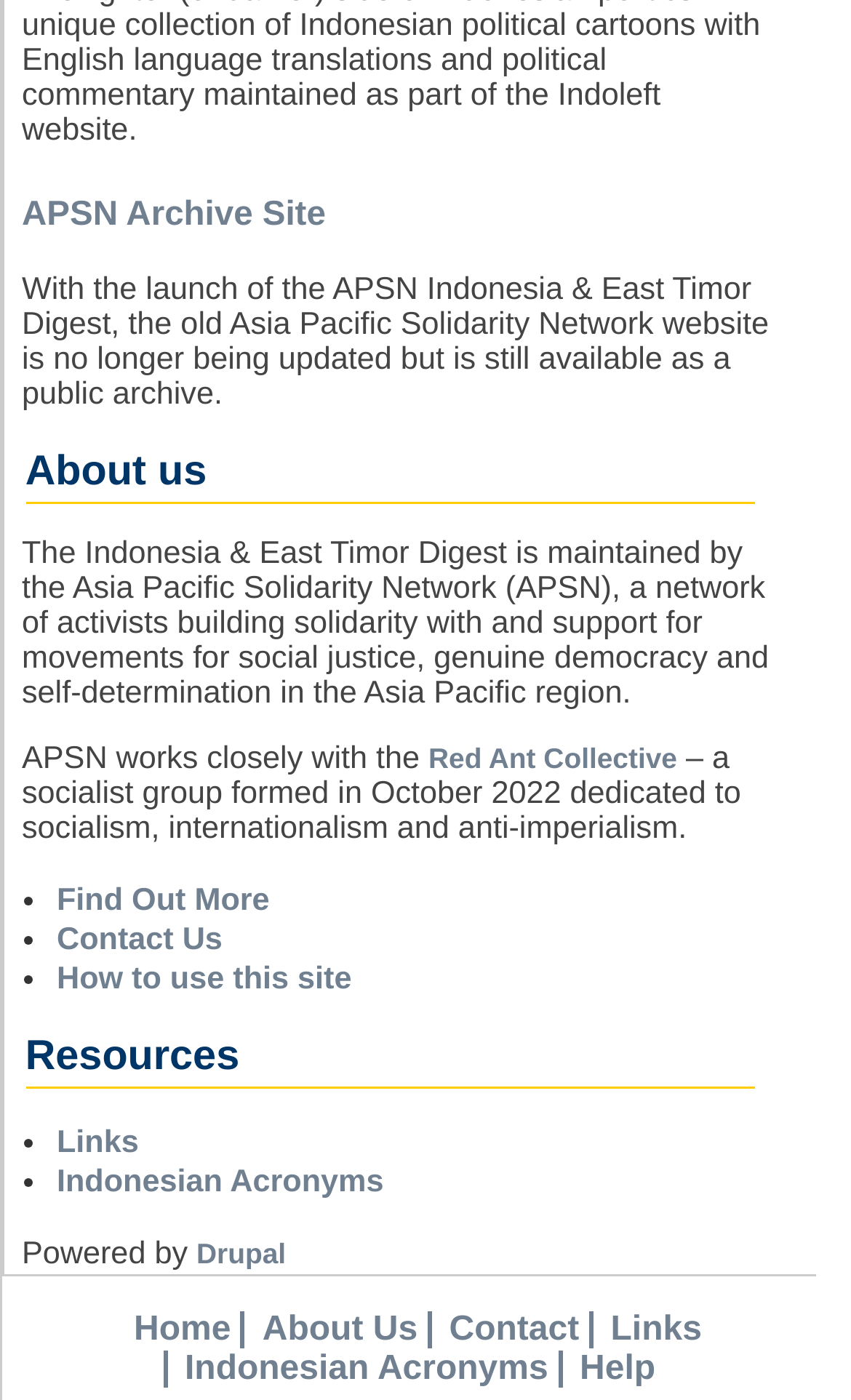Determine the bounding box coordinates for the element that should be clicked to follow this instruction: "Find out more about APSN". The coordinates should be given as four float numbers between 0 and 1, in the format [left, top, right, bottom].

[0.067, 0.631, 0.317, 0.656]